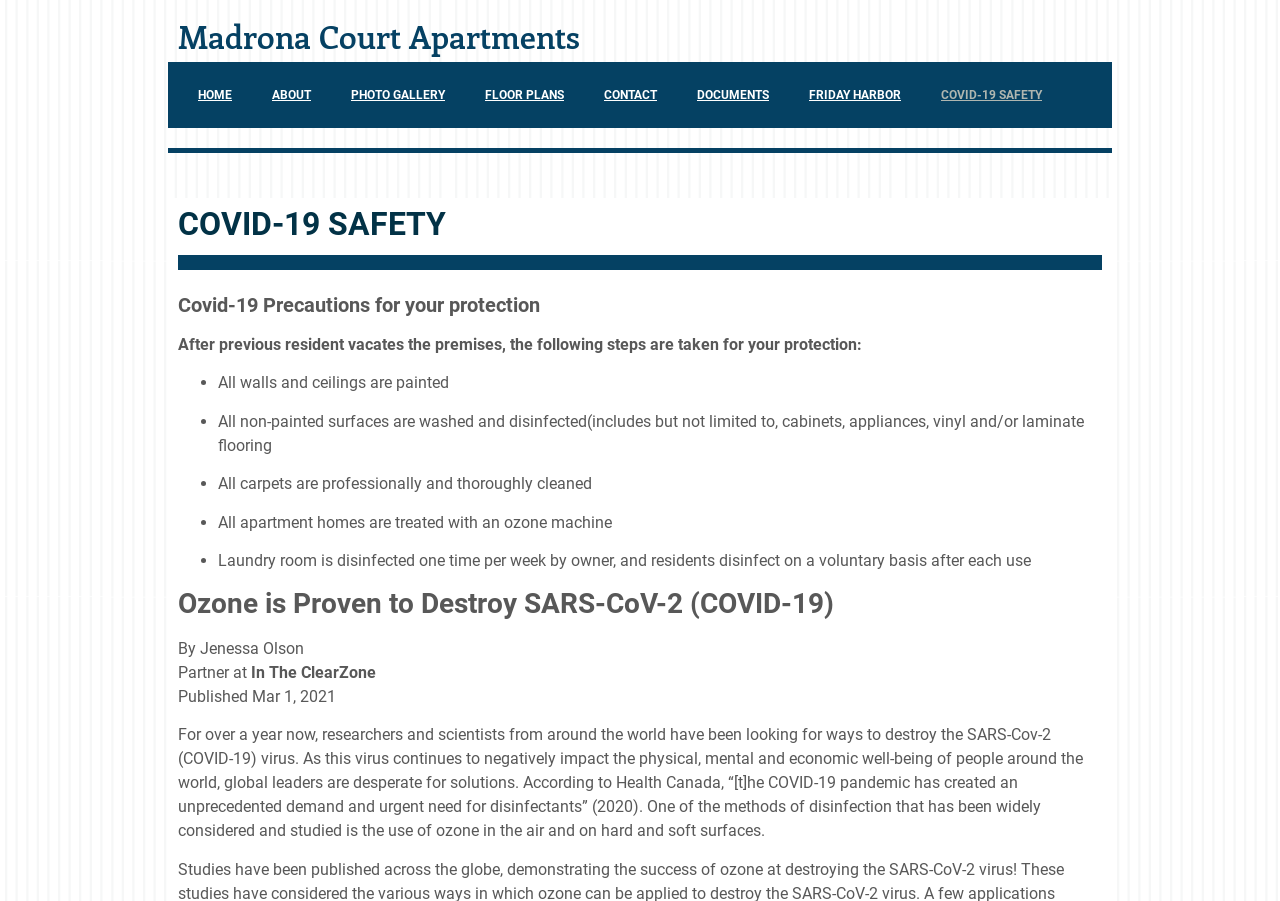Find the bounding box coordinates of the element's region that should be clicked in order to follow the given instruction: "Read the article about ozone destroying SARS-CoV-2". The coordinates should consist of four float numbers between 0 and 1, i.e., [left, top, right, bottom].

[0.139, 0.805, 0.846, 0.933]